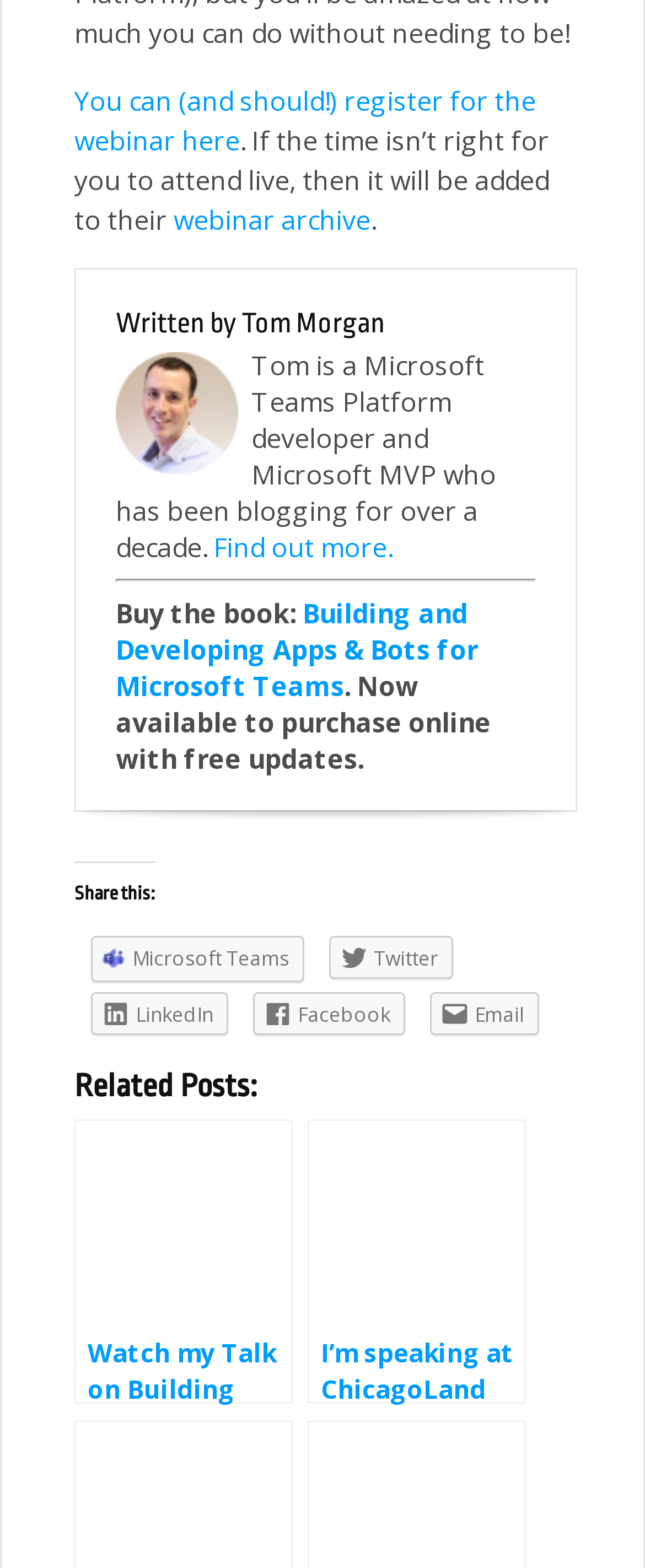Identify the bounding box of the UI component described as: "LinkedIn".

[0.141, 0.633, 0.354, 0.66]